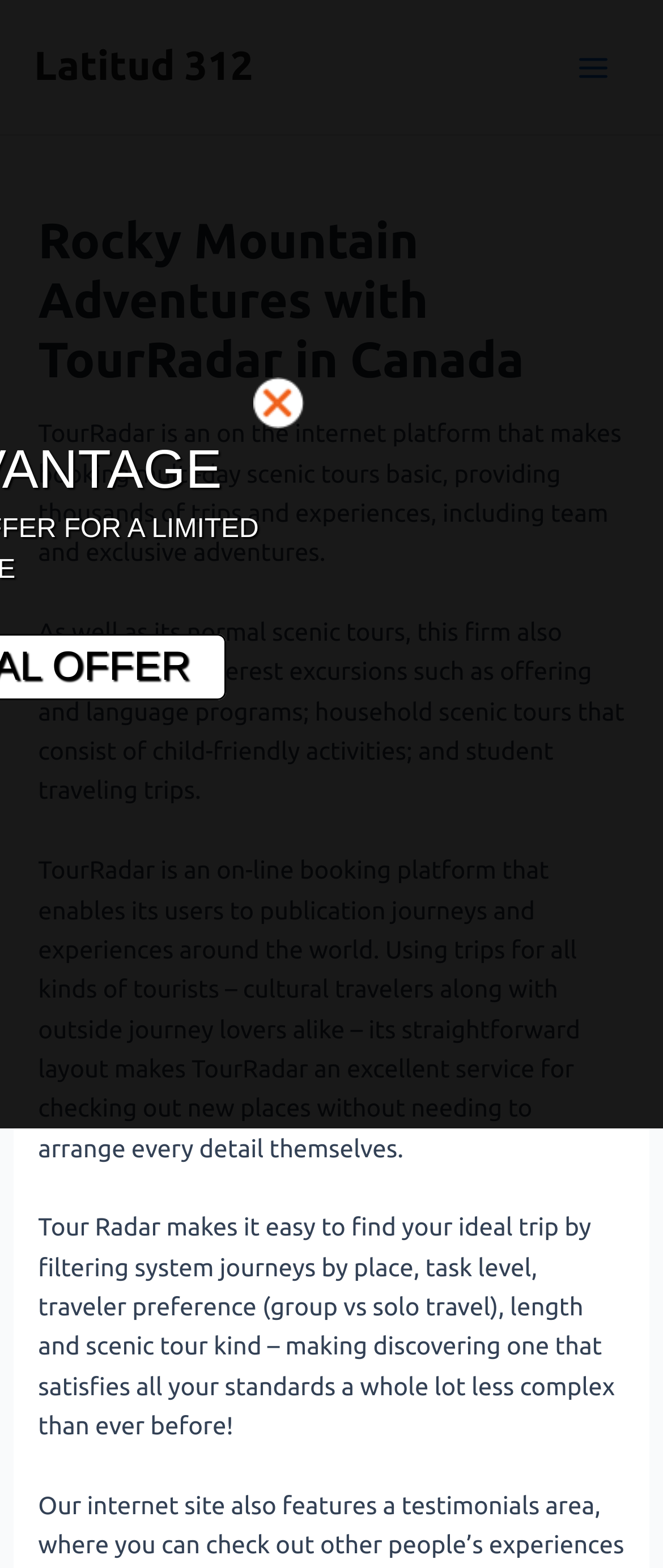From the webpage screenshot, predict the bounding box coordinates (top-left x, top-left y, bottom-right x, bottom-right y) for the UI element described here: Latitud 312

[0.051, 0.028, 0.382, 0.057]